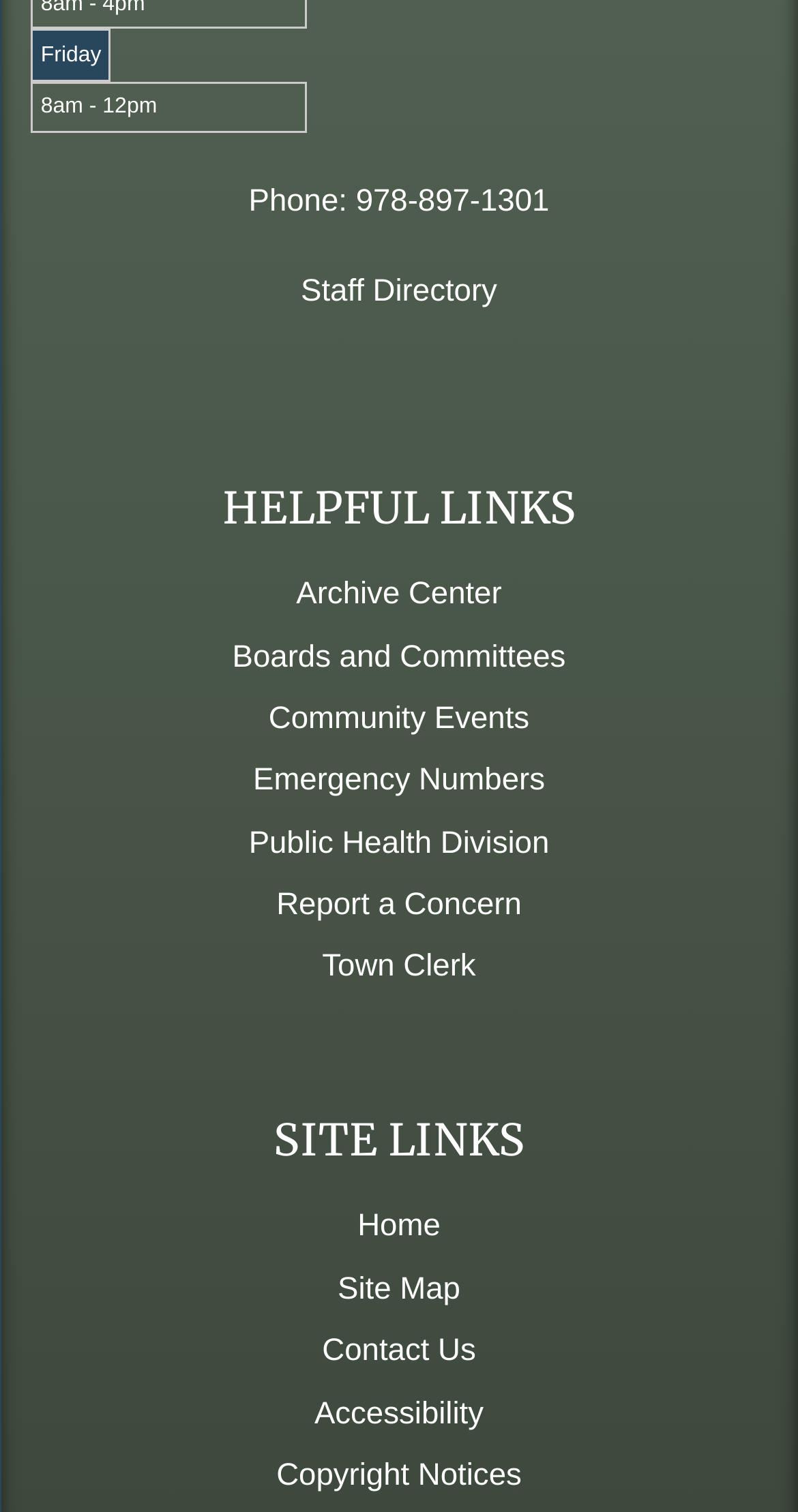Analyze the image and give a detailed response to the question:
What is the phone number?

I found the phone number by looking at the text next to the 'Phone:' label, which is '978-897-1301'.